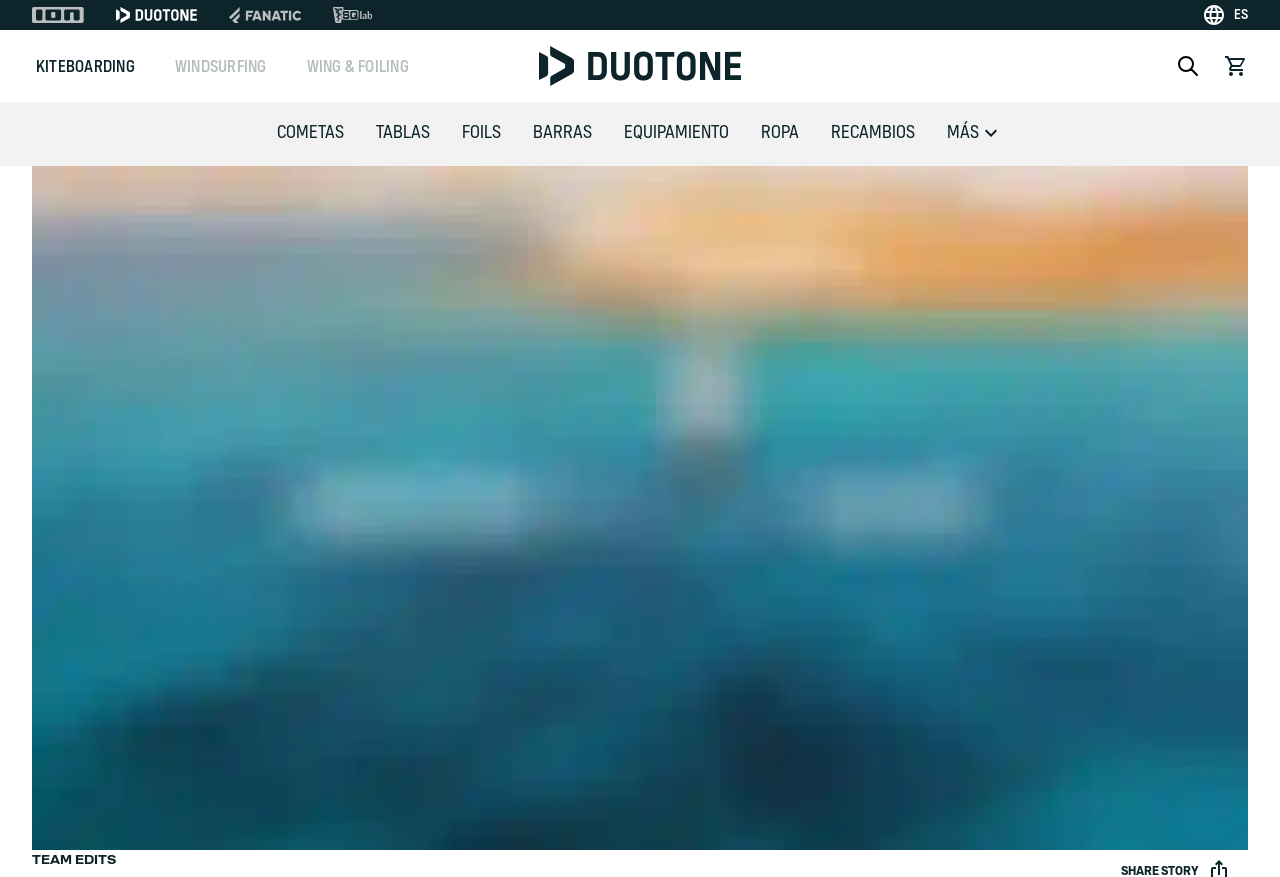Can you determine the bounding box coordinates of the area that needs to be clicked to fulfill the following instruction: "Go to WINDSURFING"?

[0.134, 0.058, 0.211, 0.093]